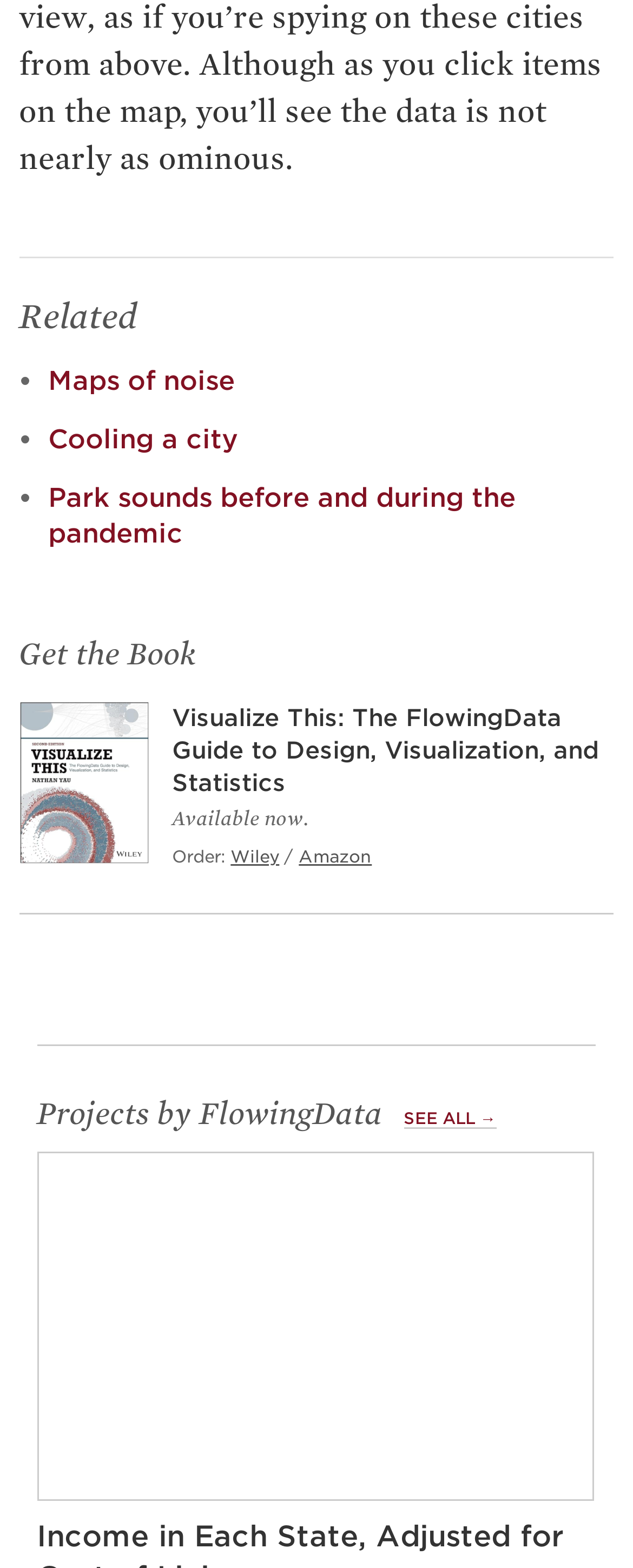Where can you order the book?
Please describe in detail the information shown in the image to answer the question.

The 'Order:' text is followed by two links, 'Wiley' and 'Amazon', which suggests that the book can be ordered from these two sources.